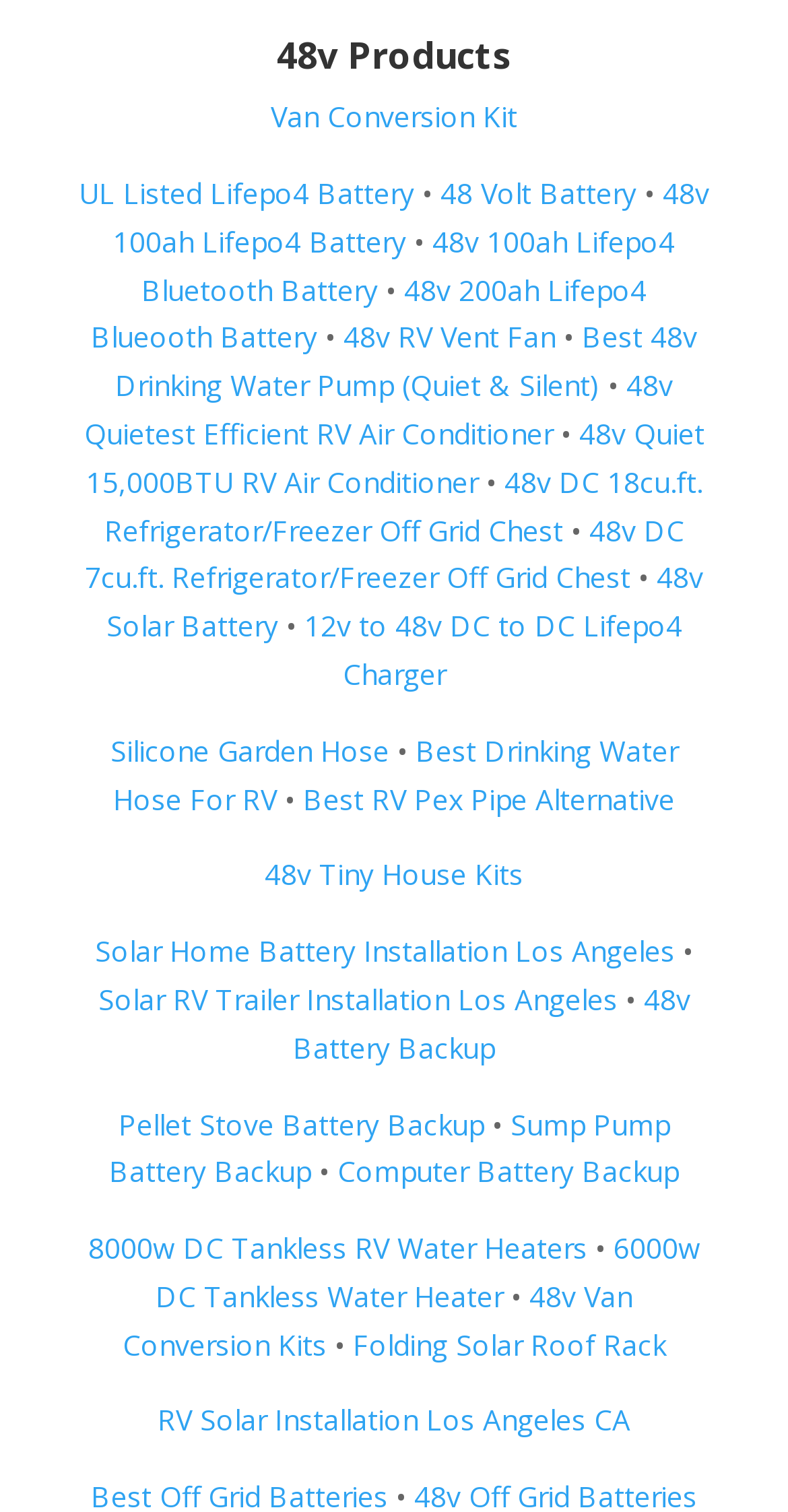Please determine the bounding box of the UI element that matches this description: 48v Van Conversion Kits. The coordinates should be given as (top-left x, top-left y, bottom-right x, bottom-right y), with all values between 0 and 1.

[0.155, 0.844, 0.803, 0.902]